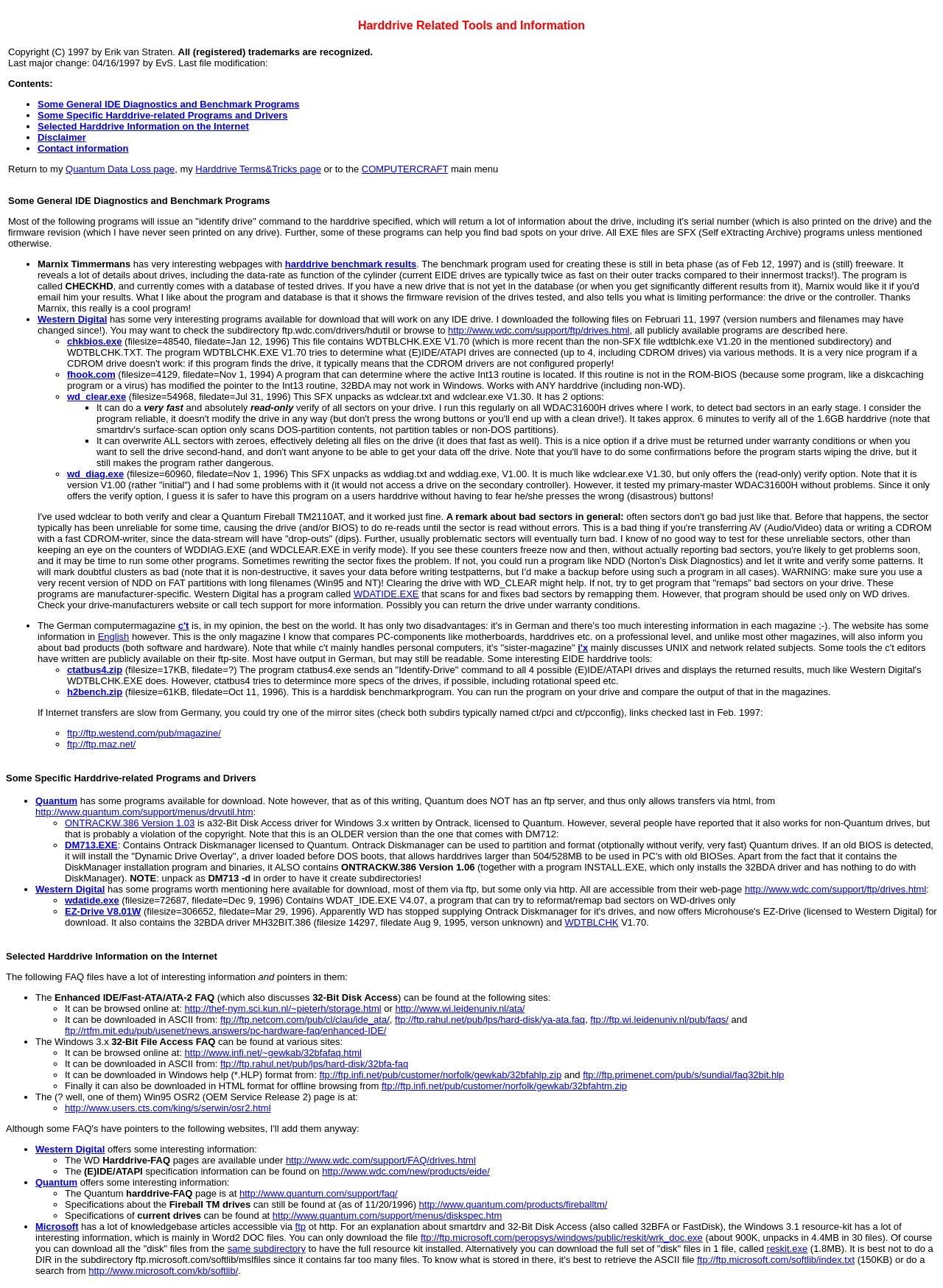Please provide a comprehensive response to the question based on the details in the image: Can the wd_diag.exe program be used on any IDE drive?

According to the webpage, wd_diag.exe is a program that can be used on any IDE drive, although it is mentioned that it is similar to wd_clear.exe but only offers the read-only verify option.